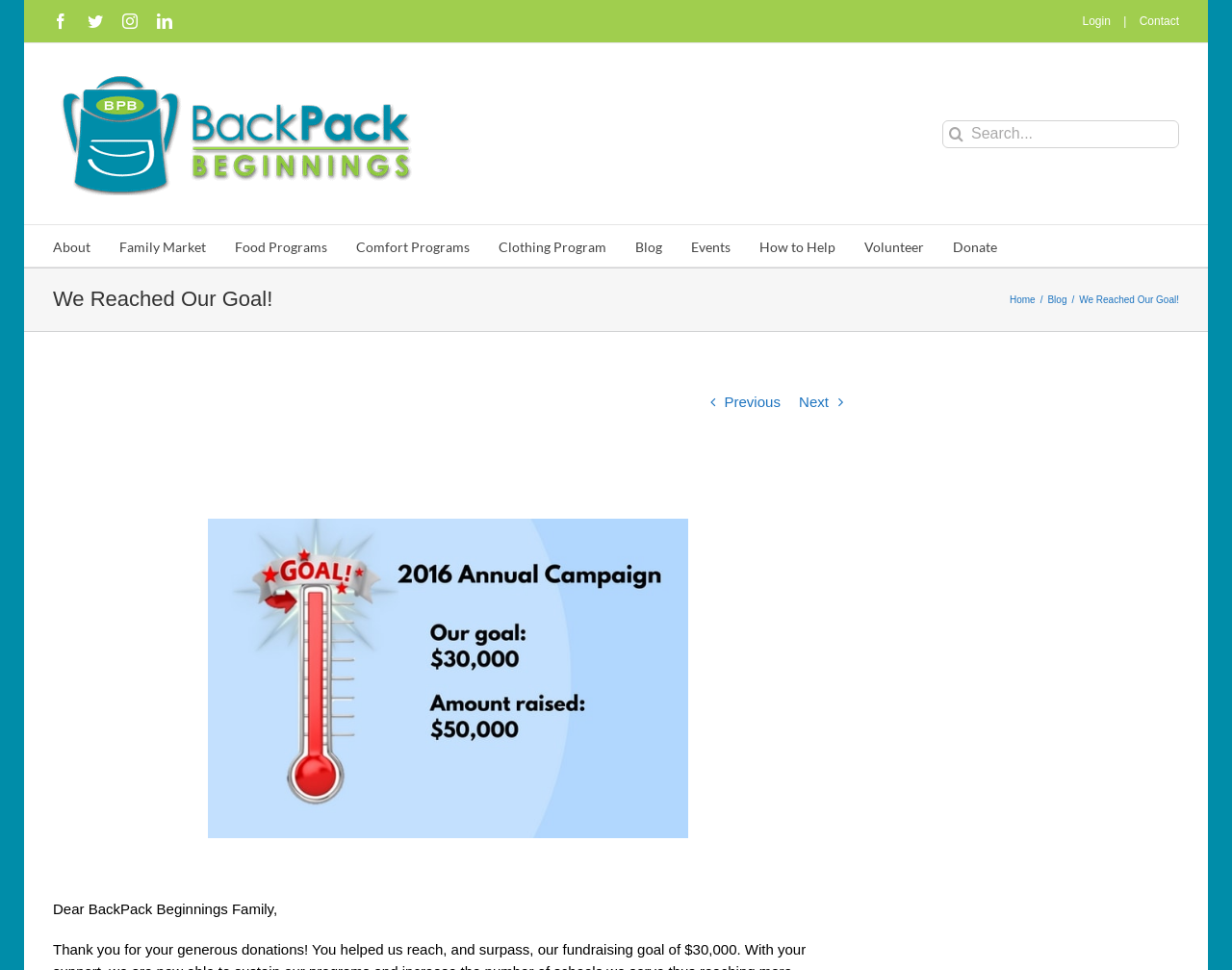Find the bounding box coordinates for the area that should be clicked to accomplish the instruction: "Search for something".

[0.765, 0.124, 0.957, 0.152]